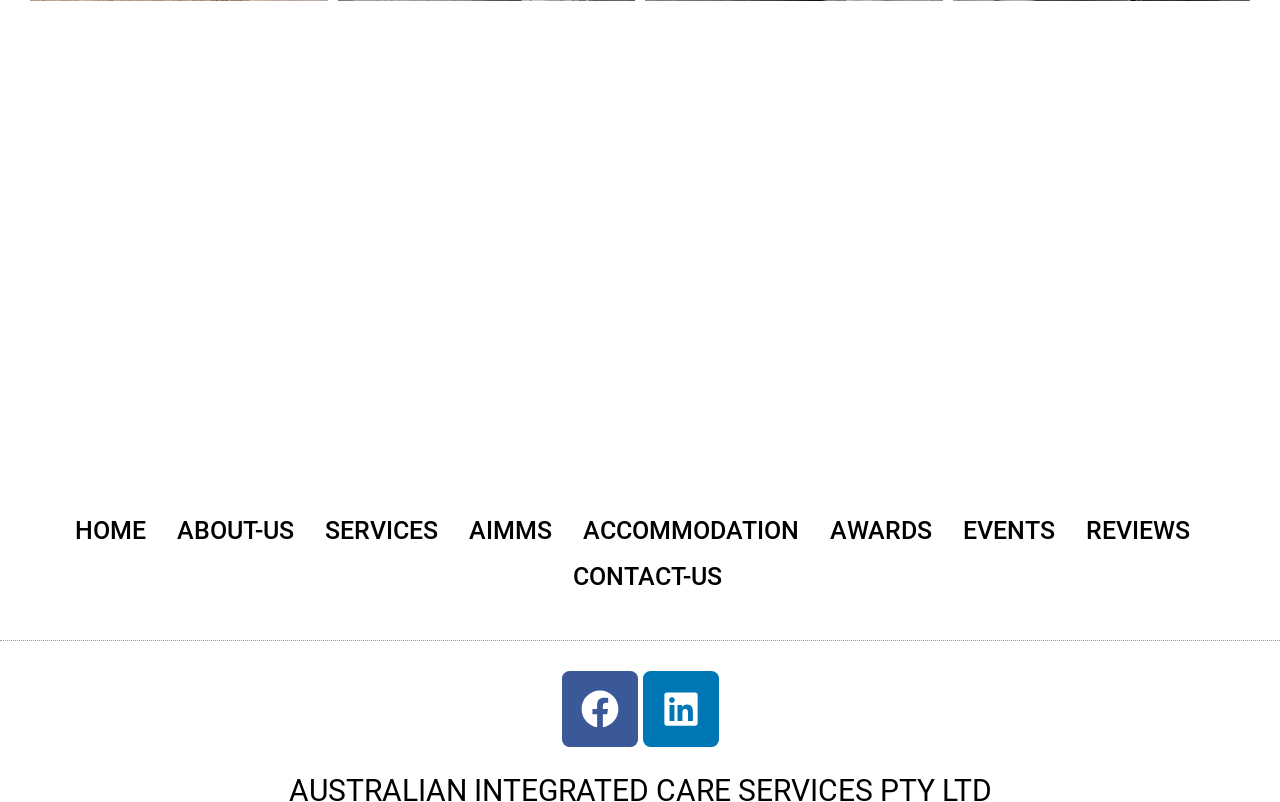Please identify the bounding box coordinates of the element that needs to be clicked to execute the following command: "click the HOME link". Provide the bounding box using four float numbers between 0 and 1, formatted as [left, top, right, bottom].

[0.058, 0.633, 0.114, 0.691]